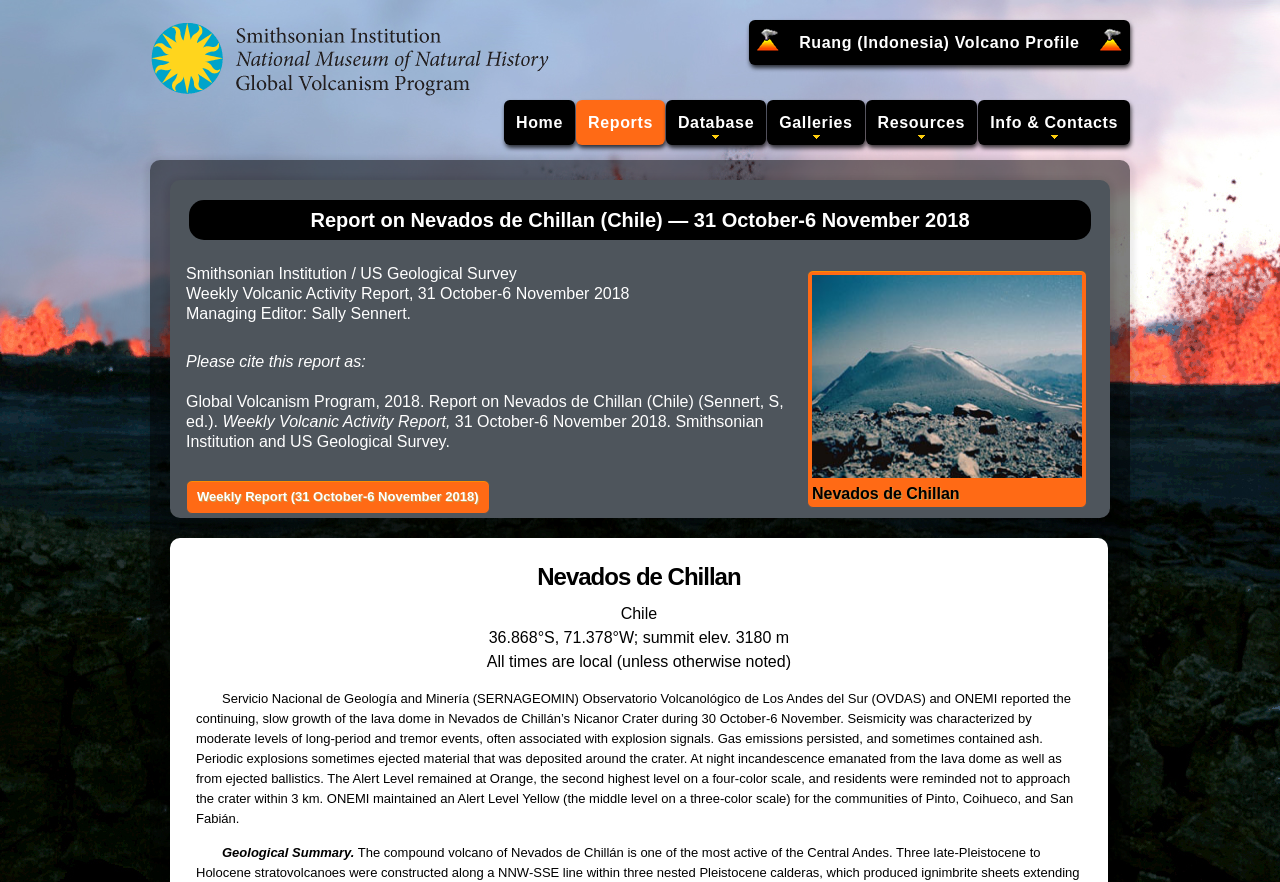Give a concise answer using only one word or phrase for this question:
What is the summit elevation of the volcano?

3180 m